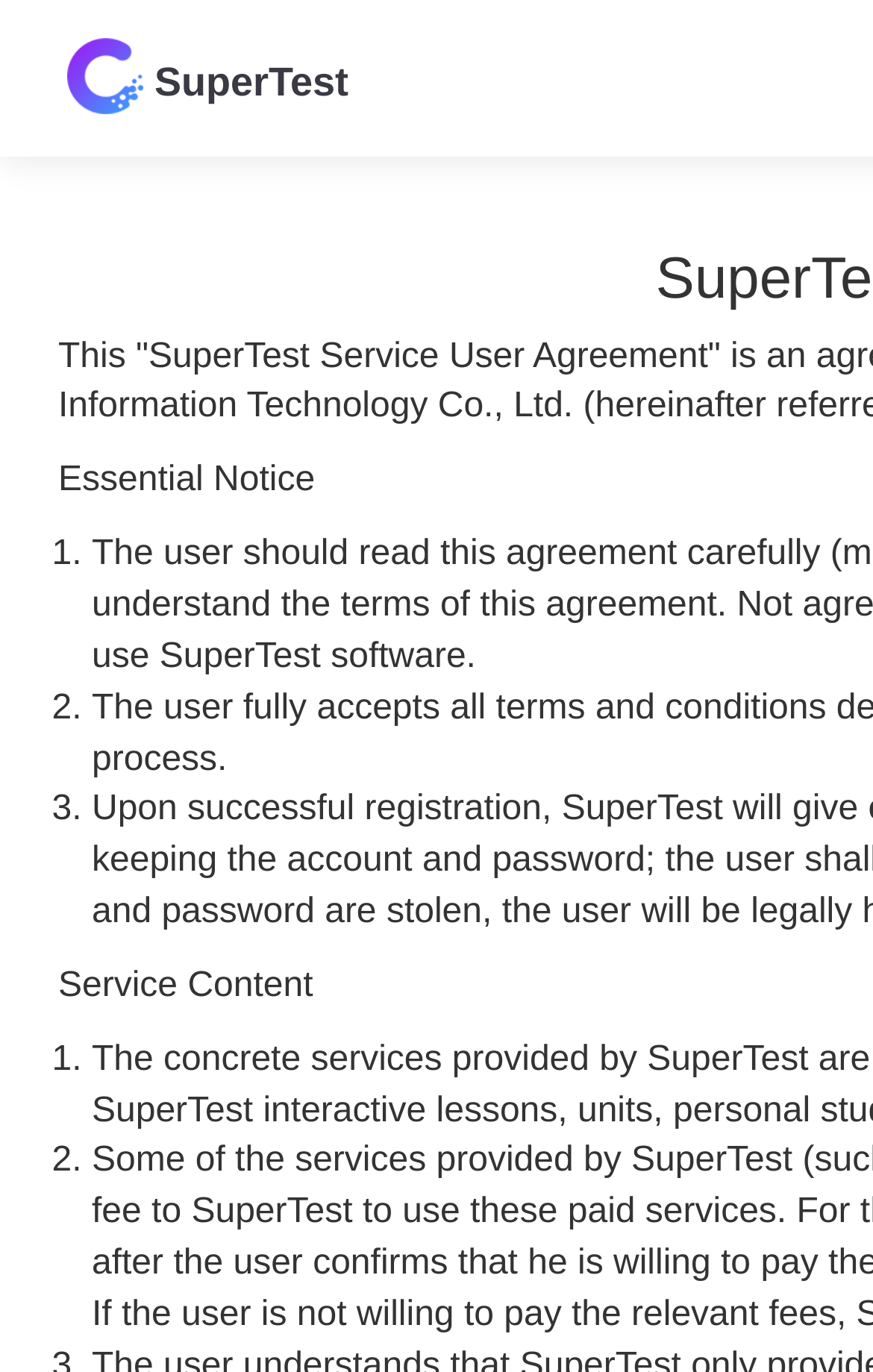What is the essential notice about?
Using the visual information, reply with a single word or short phrase.

Service User Agreement